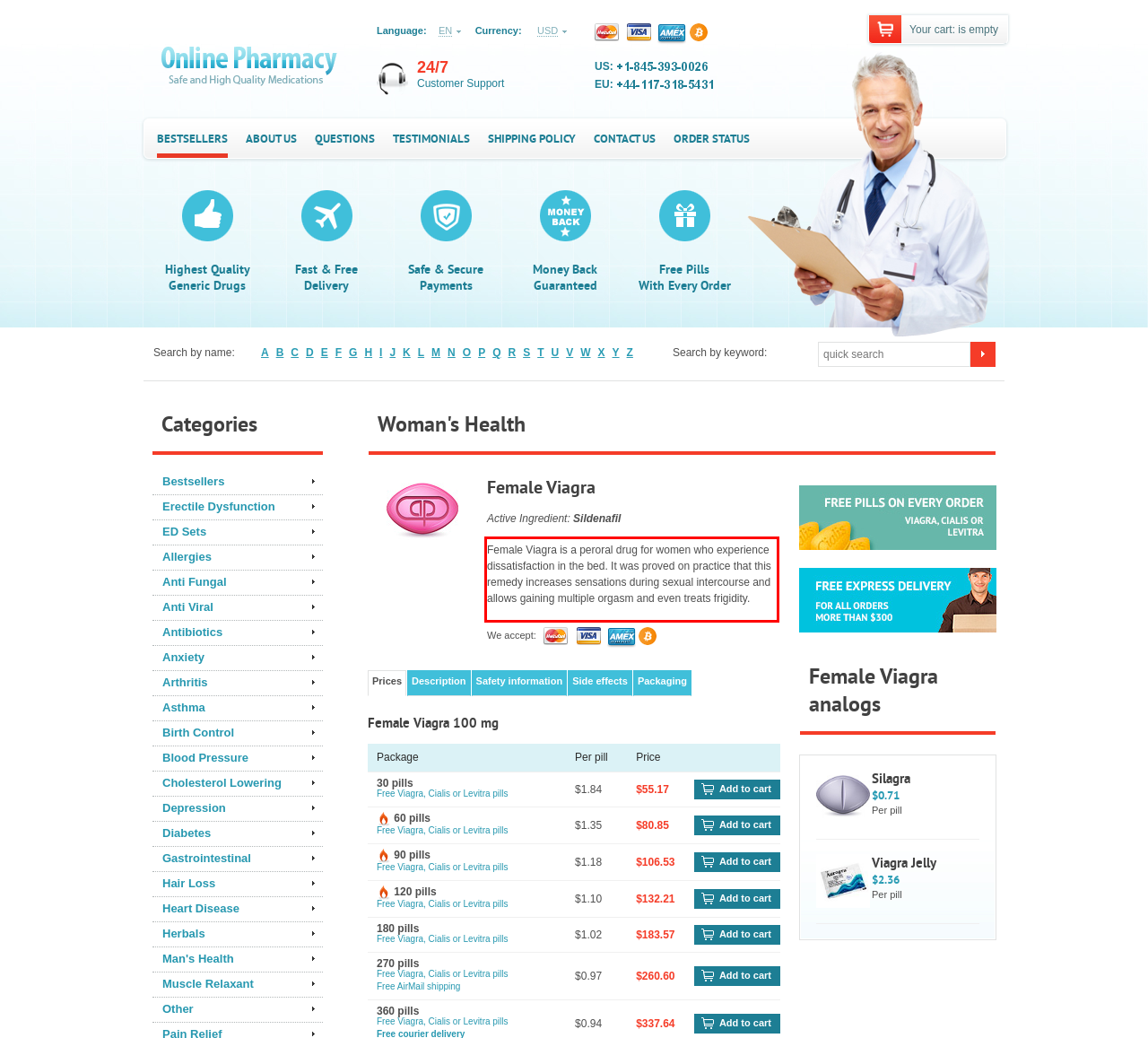In the screenshot of the webpage, find the red bounding box and perform OCR to obtain the text content restricted within this red bounding box.

Female Viagra is a peroral drug for women who experience dissatisfaction in the bed. It was proved on practice that this remedy increases sensations during sexual intercourse and allows gaining multiple orgasm and even treats frigidity.